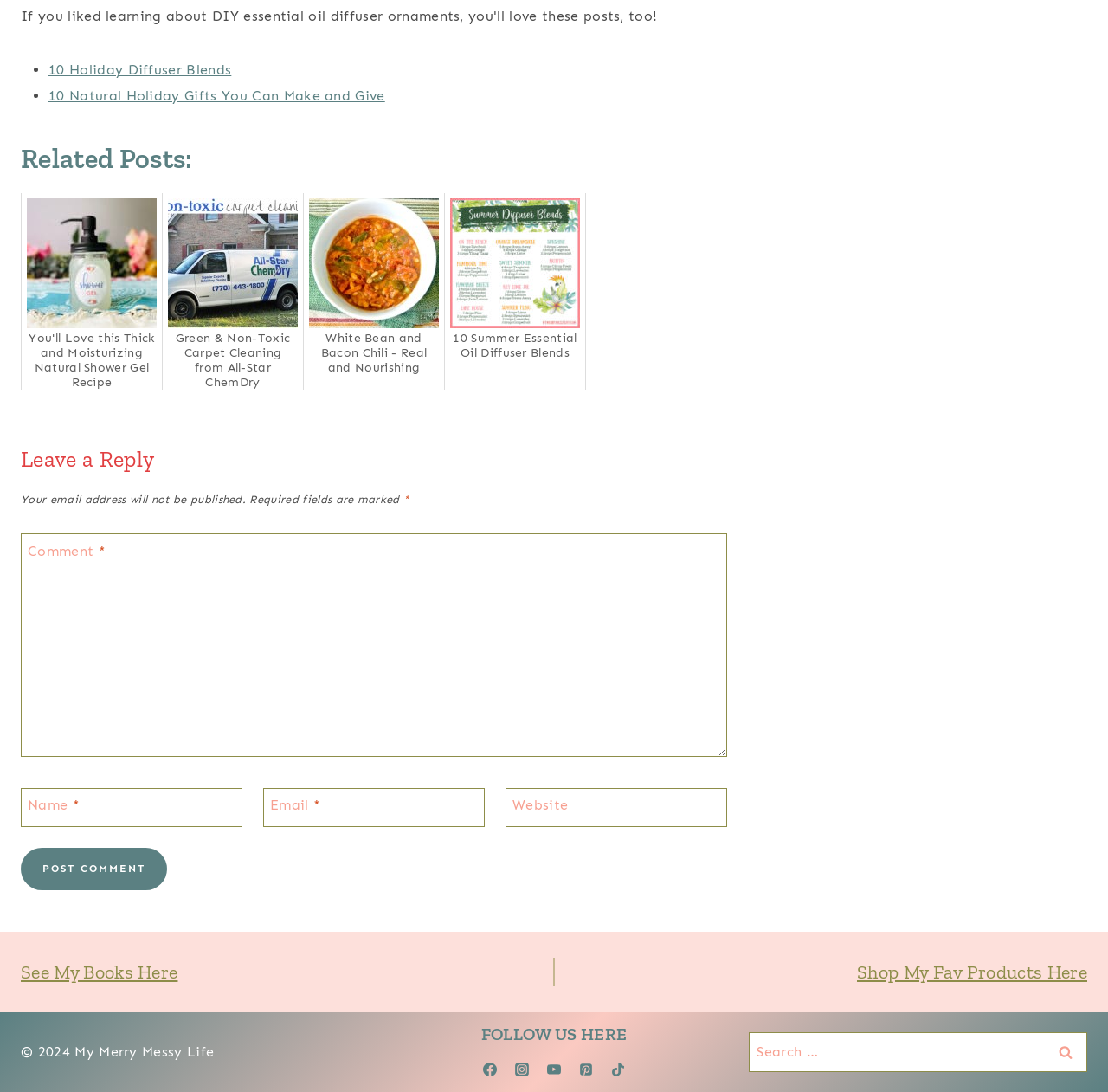How many related posts are there?
Please look at the screenshot and answer in one word or a short phrase.

4